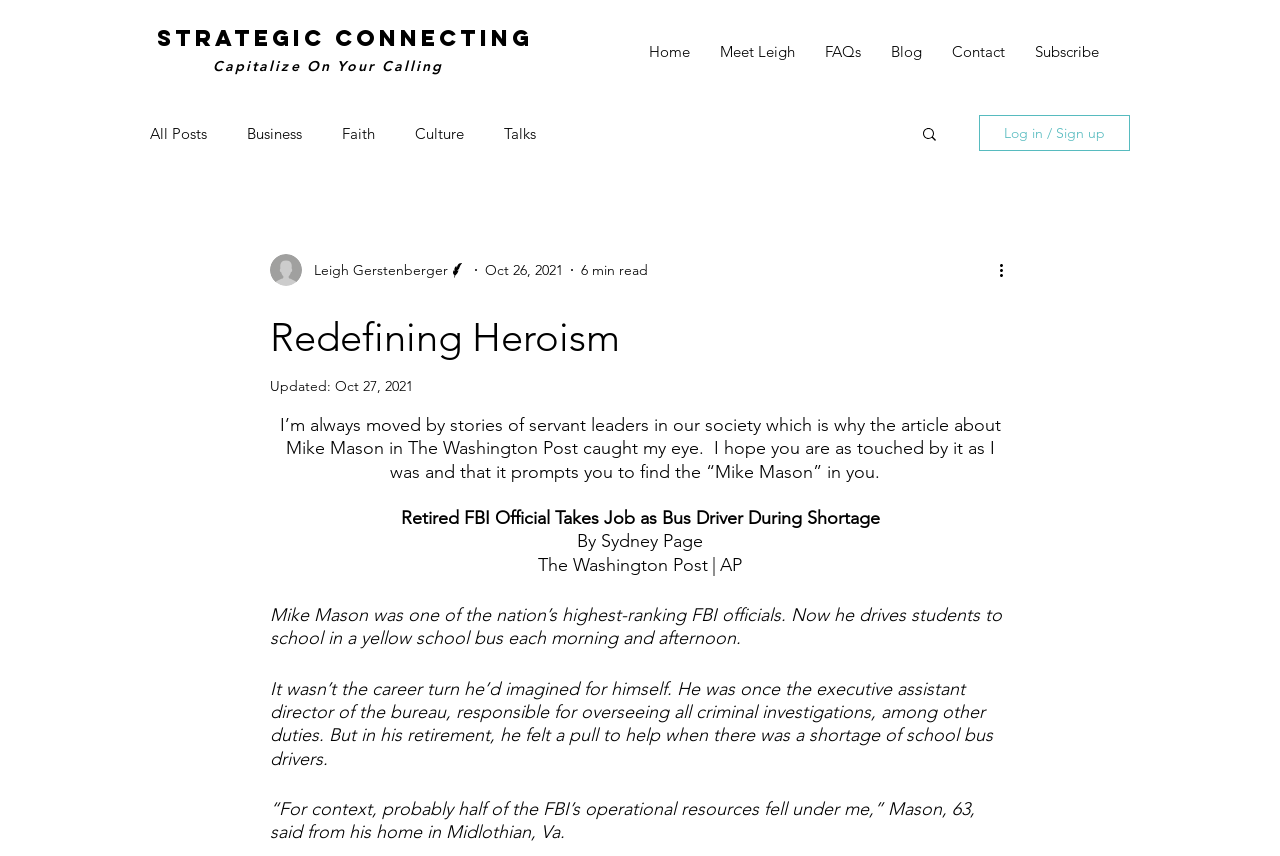Please identify the bounding box coordinates of the area I need to click to accomplish the following instruction: "Read the 'Business' category blog posts".

[0.193, 0.144, 0.236, 0.166]